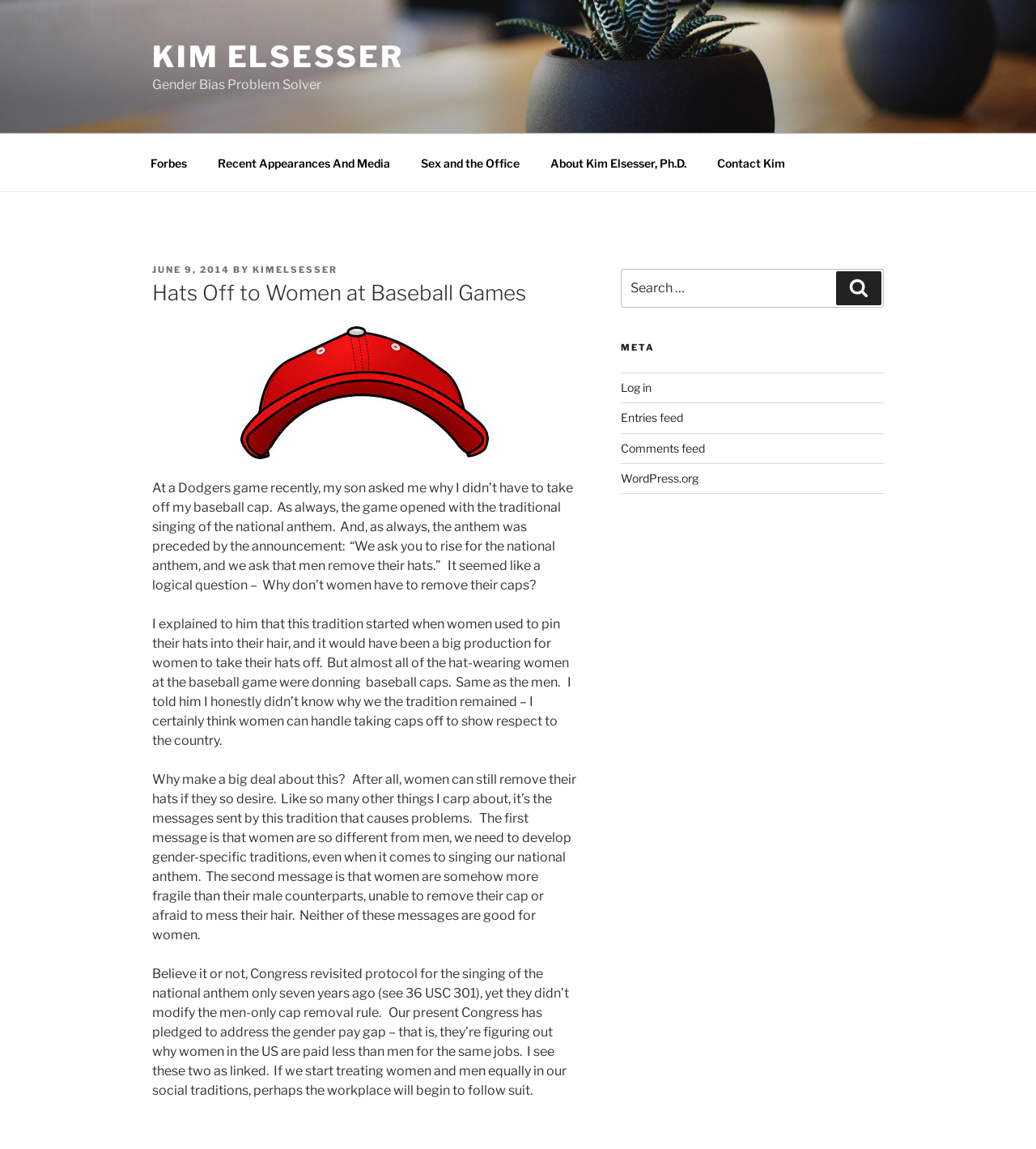Look at the image and give a detailed response to the following question: What is the name of the website?

The name of the website can be found at the top of the webpage, where it says 'KIM ELSESSER' in a link format. This is likely the name of the website or the author's name.